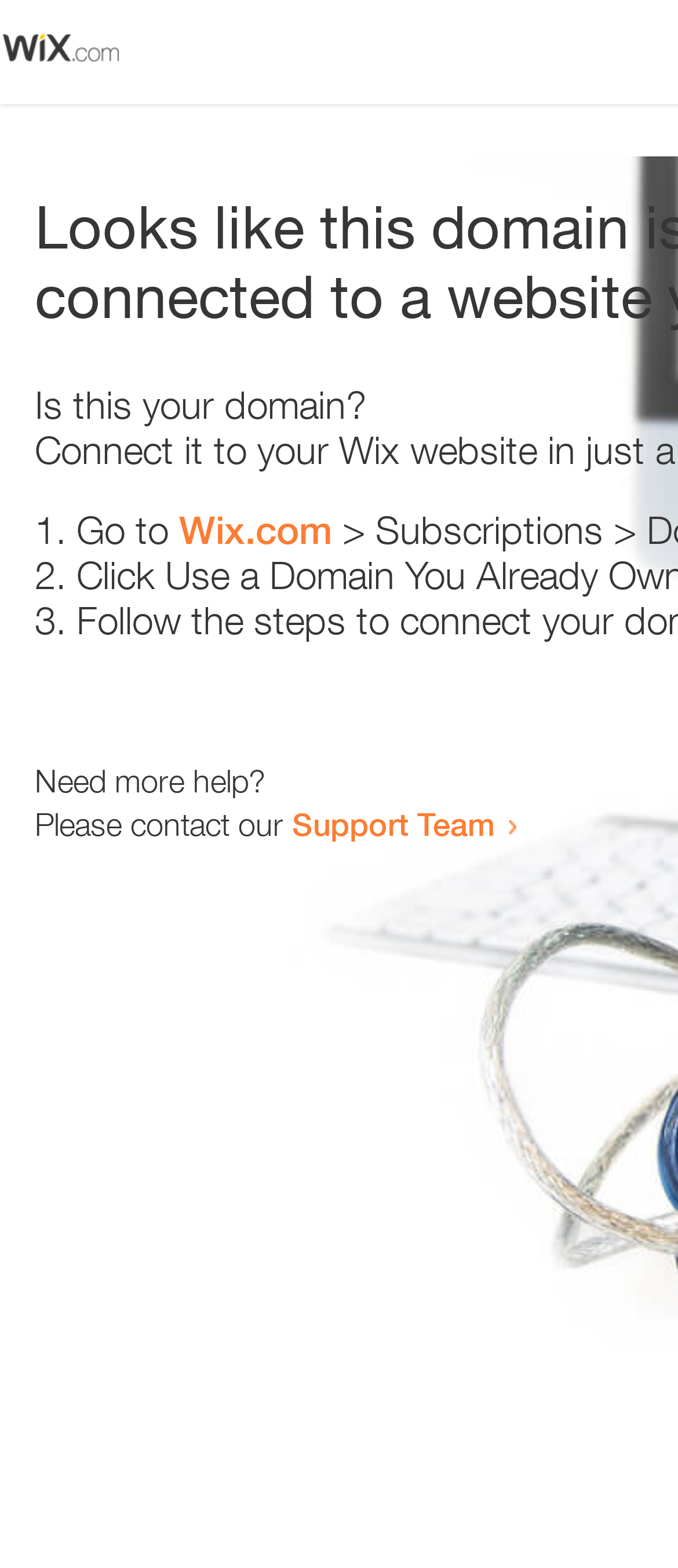What is the domain in question?
Answer the question with as much detail as possible.

The webpage is asking if the current domain is the user's domain, implying that the user may have reached an error page or a page that is not intended for them.